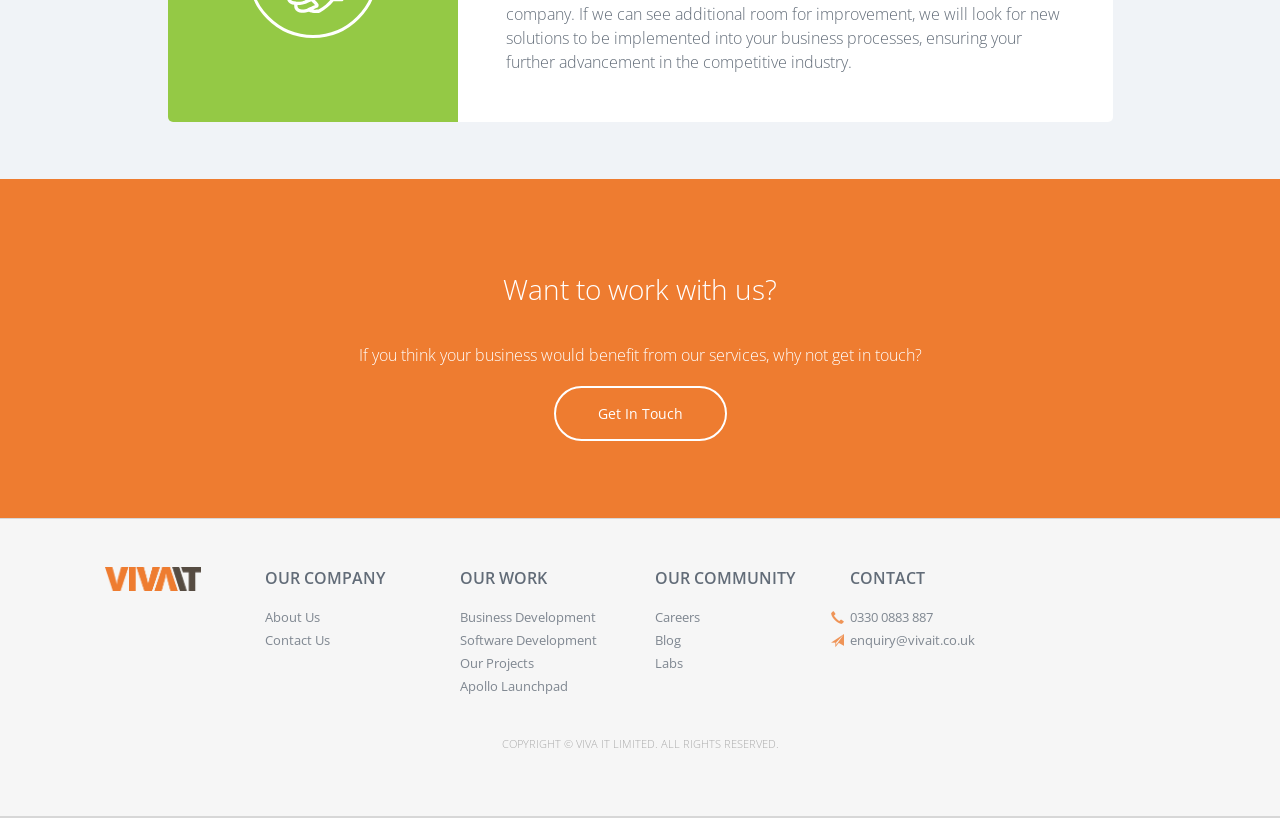Identify the bounding box coordinates of the specific part of the webpage to click to complete this instruction: "Learn more about the company".

[0.207, 0.743, 0.25, 0.765]